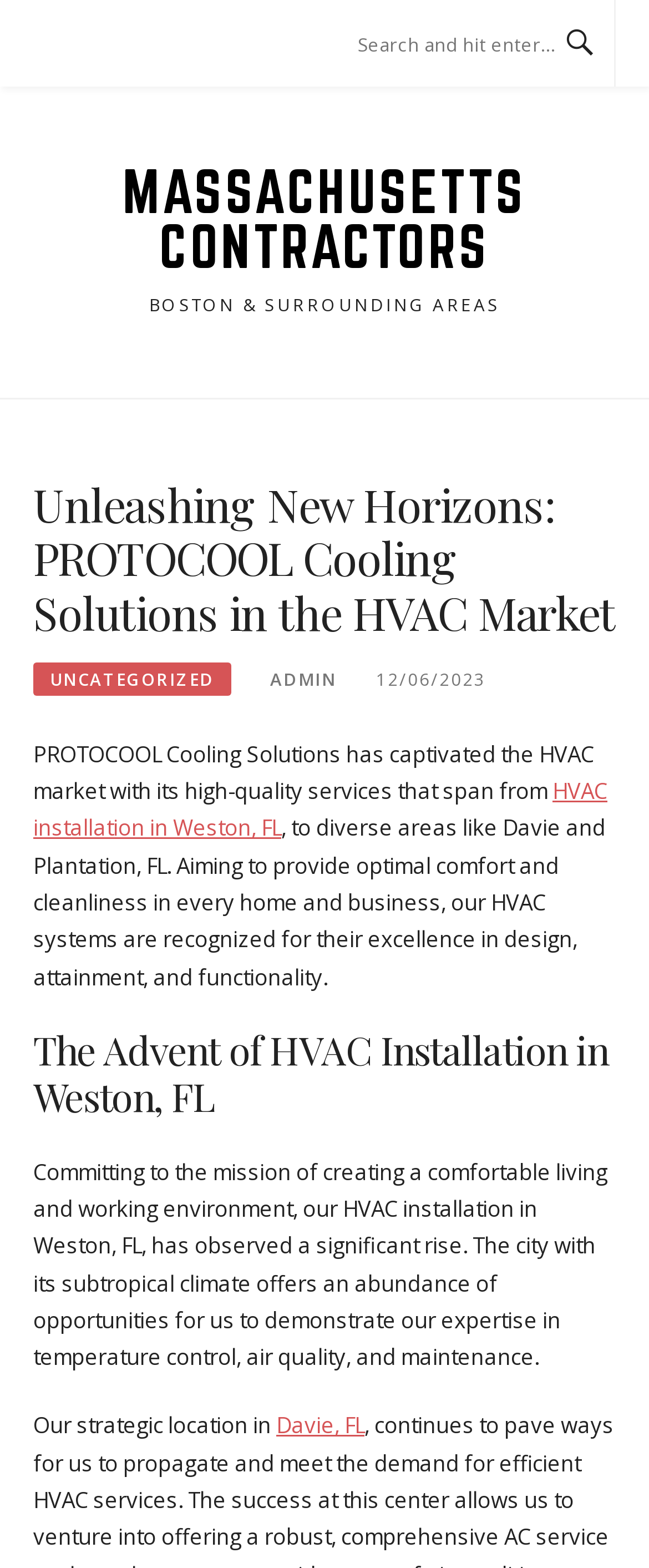Ascertain the bounding box coordinates for the UI element detailed here: "Davie, FL". The coordinates should be provided as [left, top, right, bottom] with each value being a float between 0 and 1.

[0.426, 0.9, 0.562, 0.919]